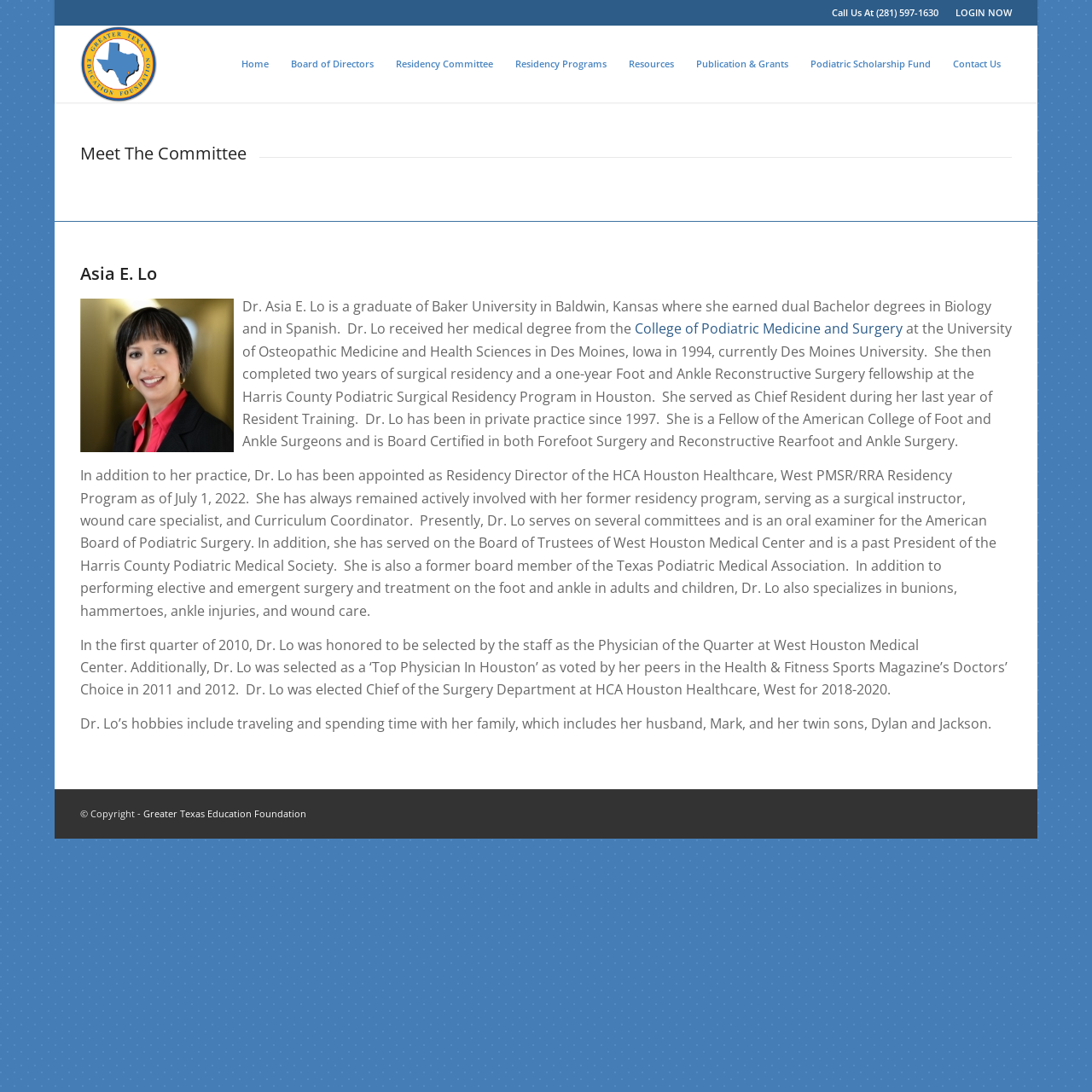Please specify the bounding box coordinates of the clickable region to carry out the following instruction: "Visit the Greater Texas Education Foundation website". The coordinates should be four float numbers between 0 and 1, in the format [left, top, right, bottom].

[0.073, 0.023, 0.144, 0.094]